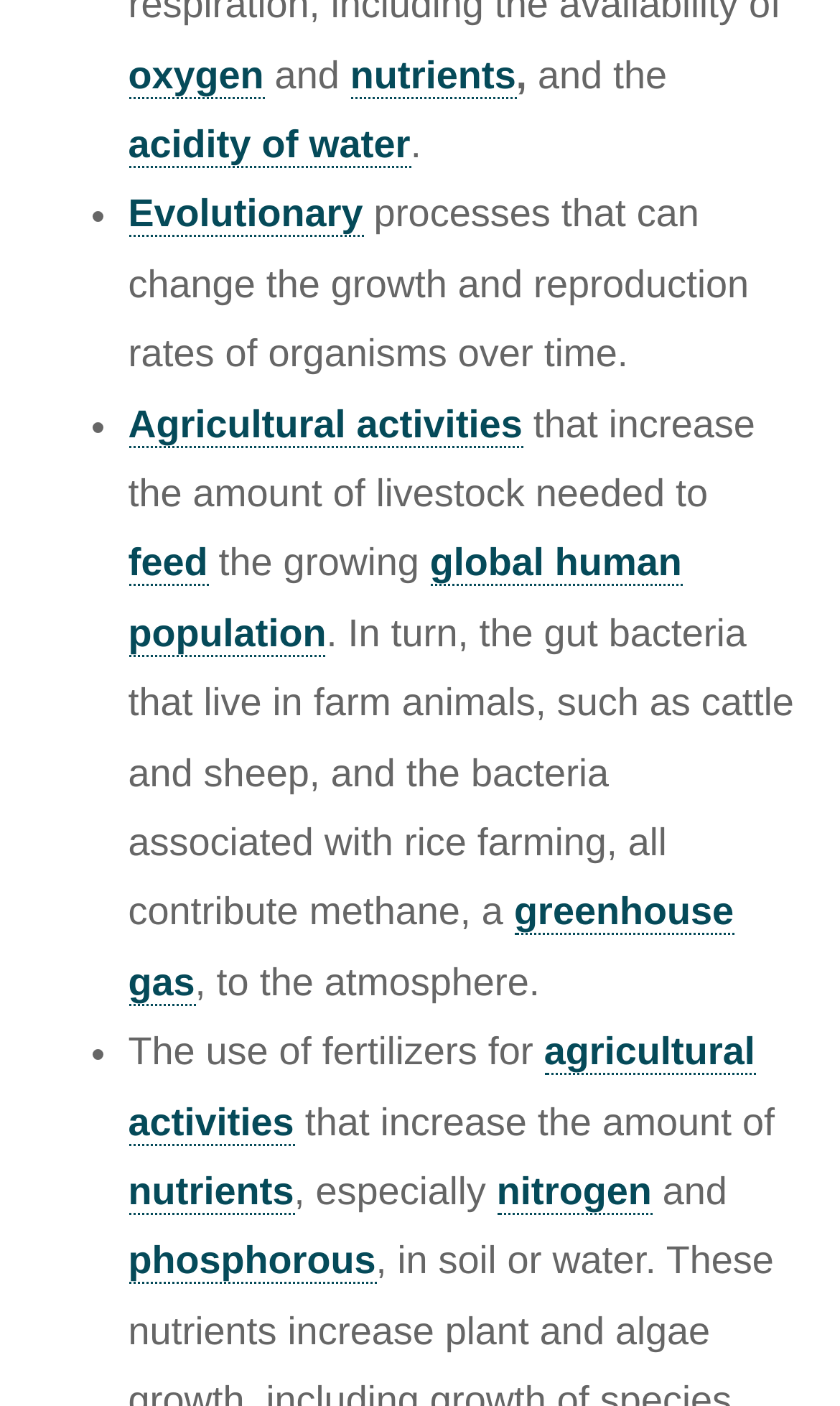What is the topic related to the growth and reproduction rates of organisms? Based on the screenshot, please respond with a single word or phrase.

Evolutionary processes